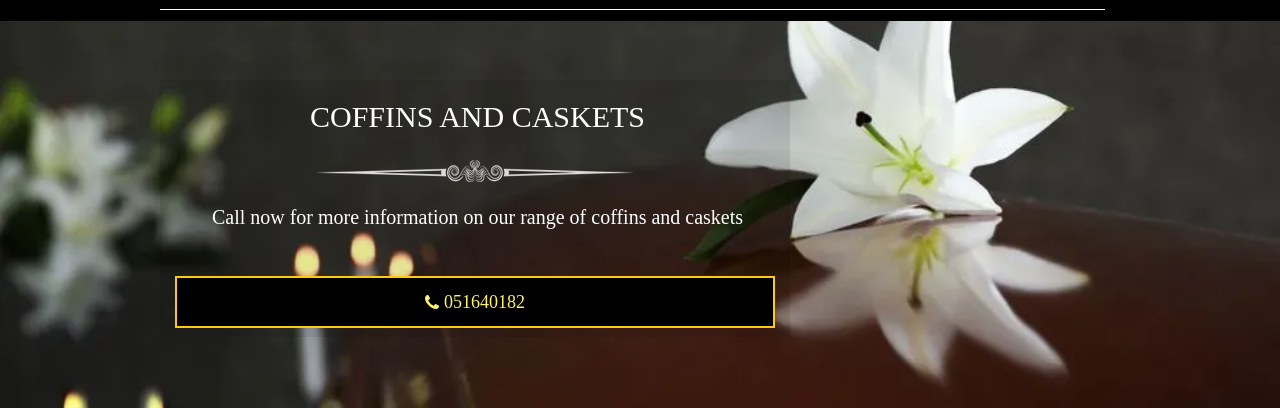What is the atmosphere conveyed by the backdrop?
Based on the visual details in the image, please answer the question thoroughly.

The atmosphere conveyed by the backdrop is solemn and respectful, which is achieved through the use of a soft-focus image of white lilies and blurred candles, creating a calming and dignified ambiance that is fitting for the topic of funeral services.